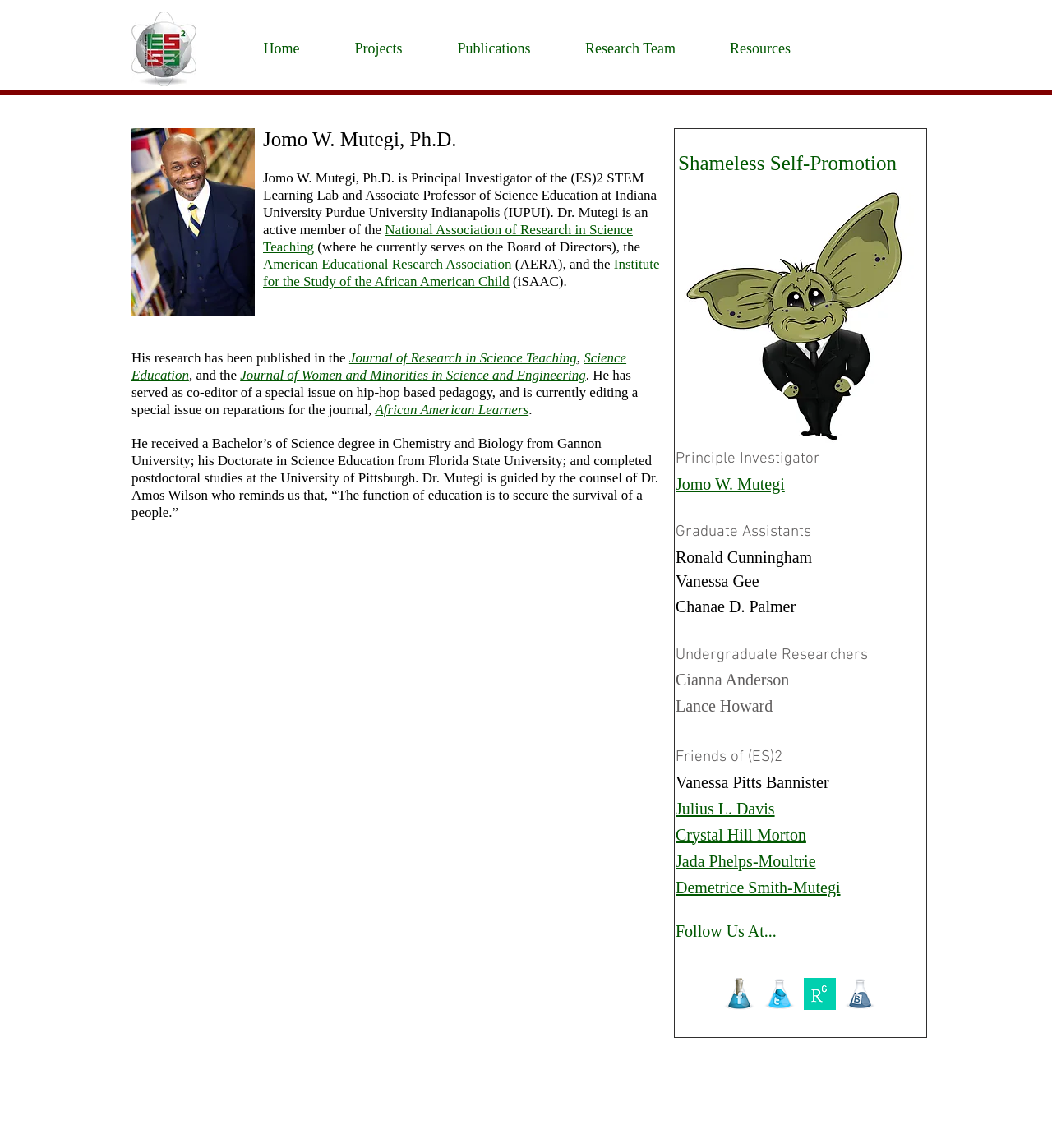Provide a short answer to the following question with just one word or phrase: What is the name of the principal investigator?

Jomo W. Mutegi